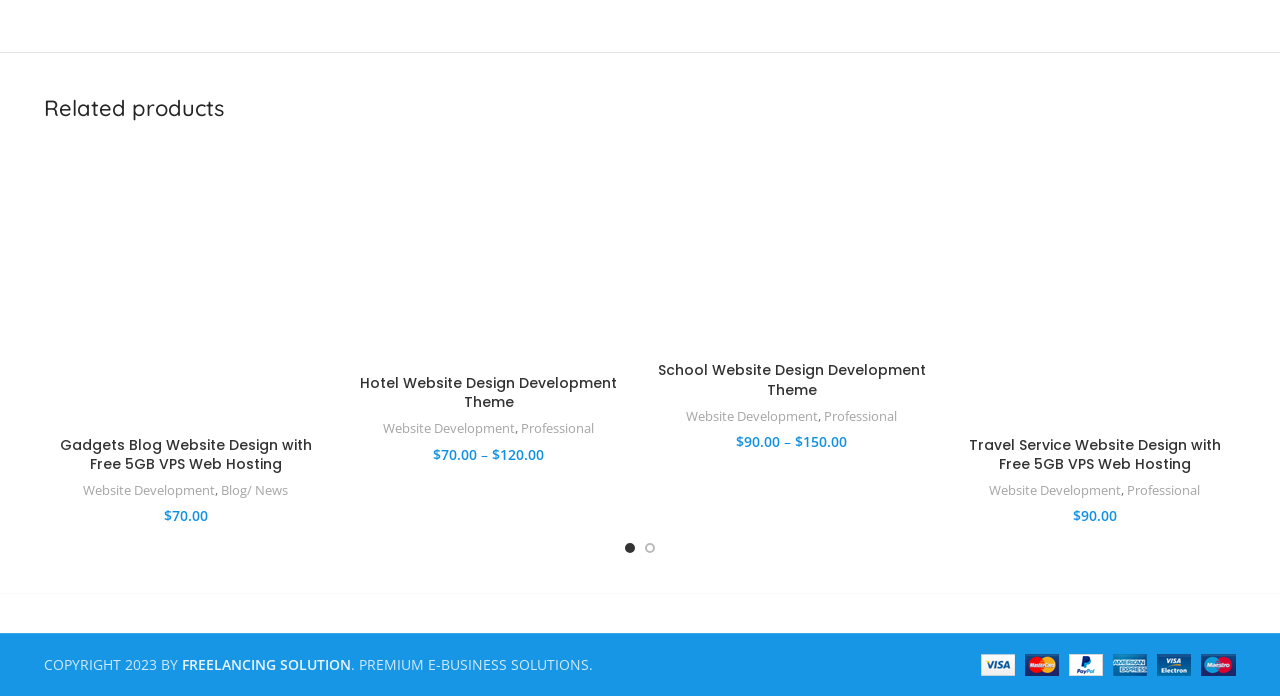How many products are listed on this webpage?
Please describe in detail the information shown in the image to answer the question.

I counted the number of product images and descriptions on the webpage and found that there are four products listed: 'Gadgets Blog Website Design with Free 5GB VPS Web Hosting', 'Hotel Website Design Development Theme', 'School Website Design Development Theme', and 'Travel Service Website Design with Free 5GB VPS Web Hosting'.